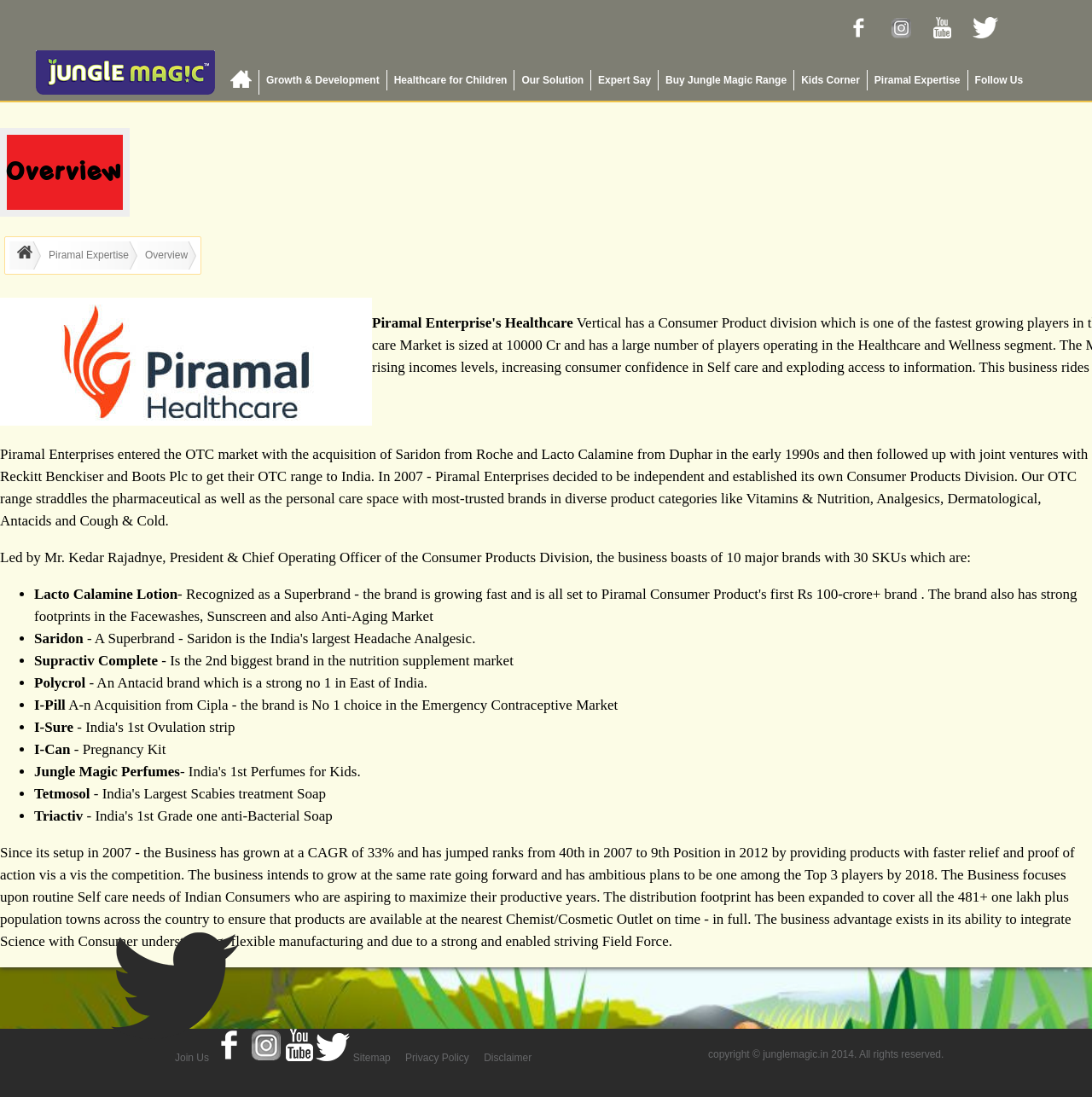What is the name of the company's healthcare vertical?
Using the visual information from the image, give a one-word or short-phrase answer.

Piramal Enterprise's Healthcare